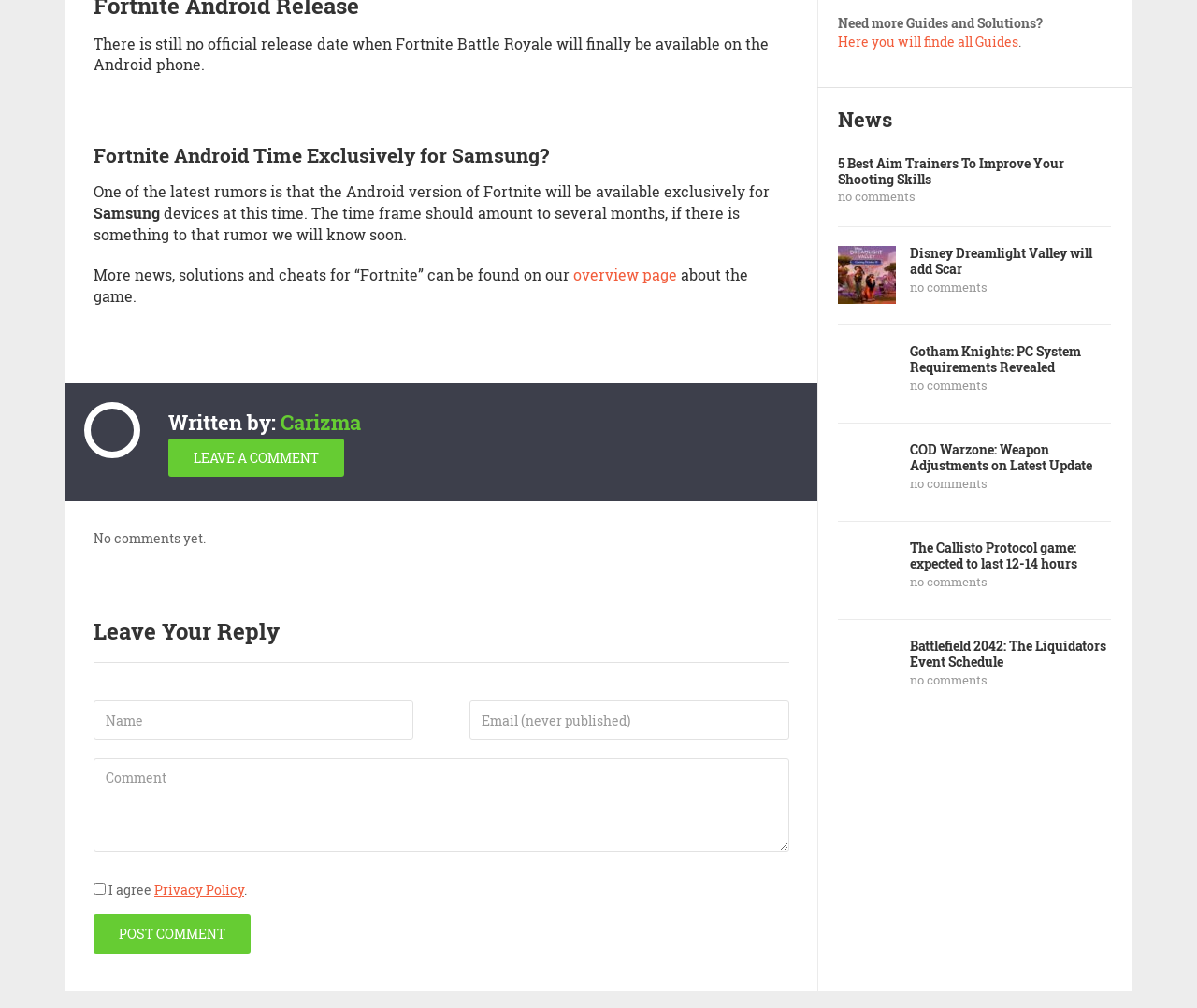Please determine the bounding box coordinates of the area that needs to be clicked to complete this task: 'Click on the 'MOVIES' category'. The coordinates must be four float numbers between 0 and 1, formatted as [left, top, right, bottom].

None